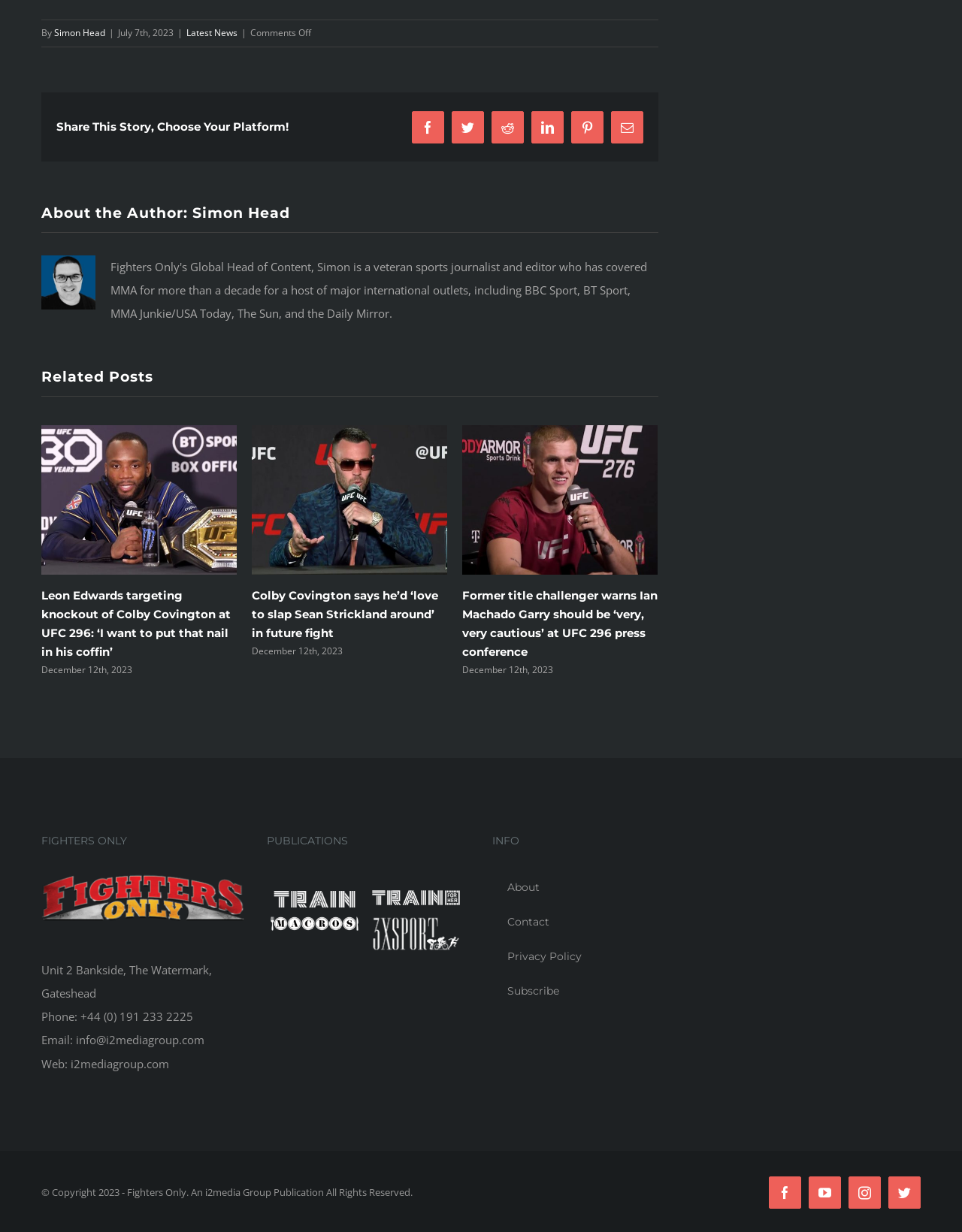Determine the bounding box coordinates of the UI element described by: "info@i2mediagroup.com".

[0.079, 0.838, 0.212, 0.85]